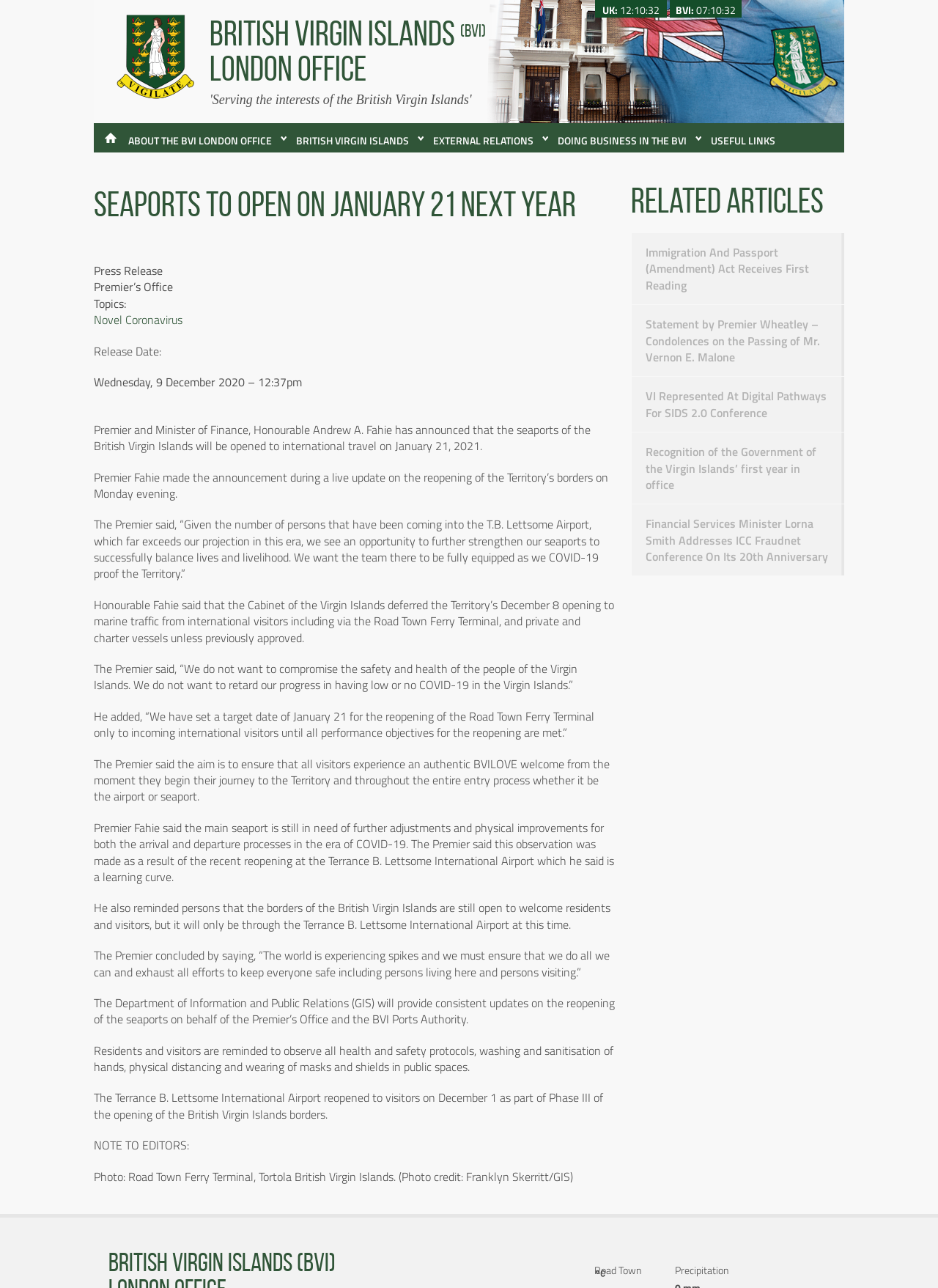Identify the bounding box coordinates of the element that should be clicked to fulfill this task: "View related articles". The coordinates should be provided as four float numbers between 0 and 1, i.e., [left, top, right, bottom].

[0.673, 0.142, 0.9, 0.17]